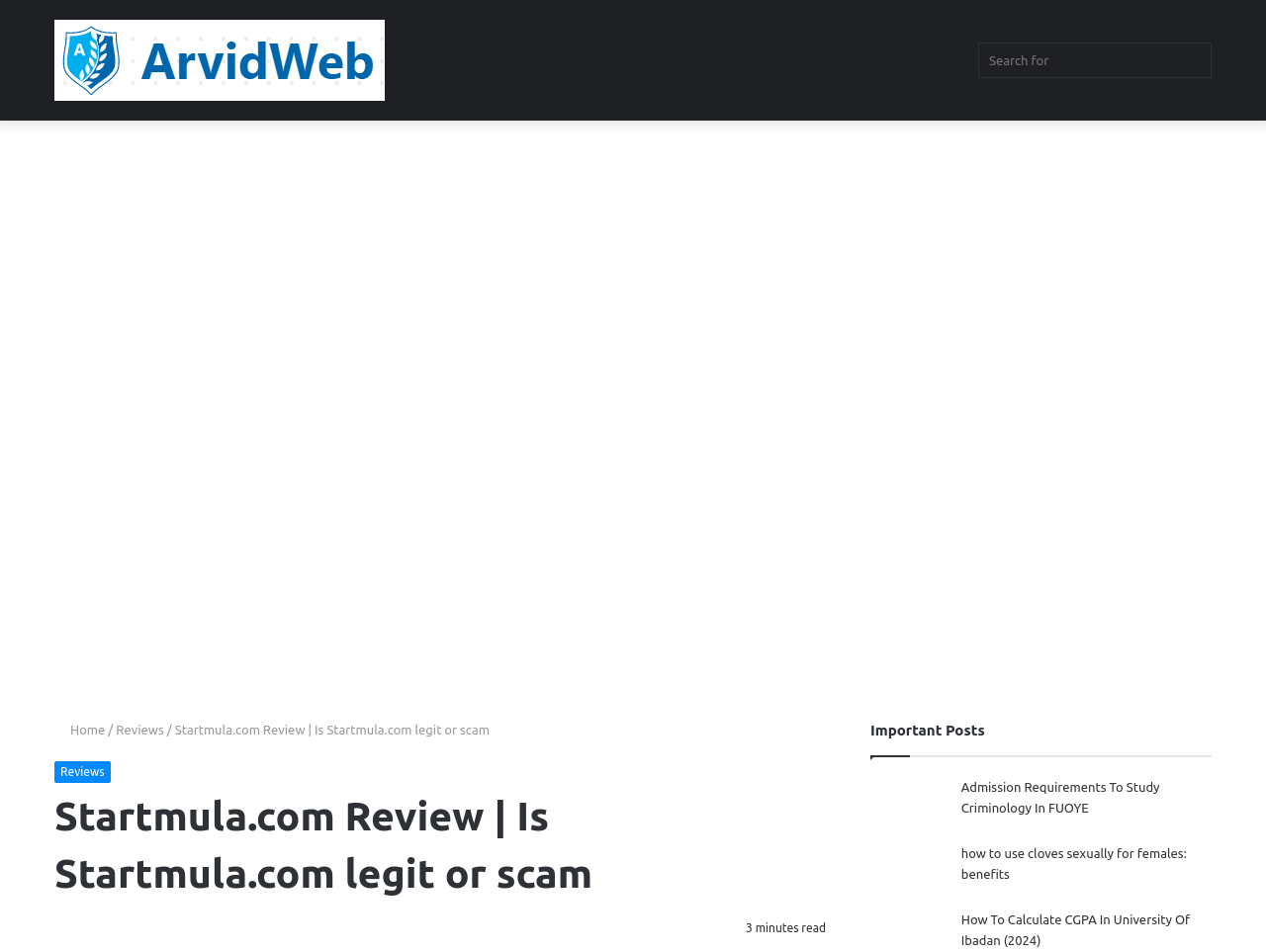What is the second menu item in the navigation?
Provide a short answer using one word or a brief phrase based on the image.

Reviews